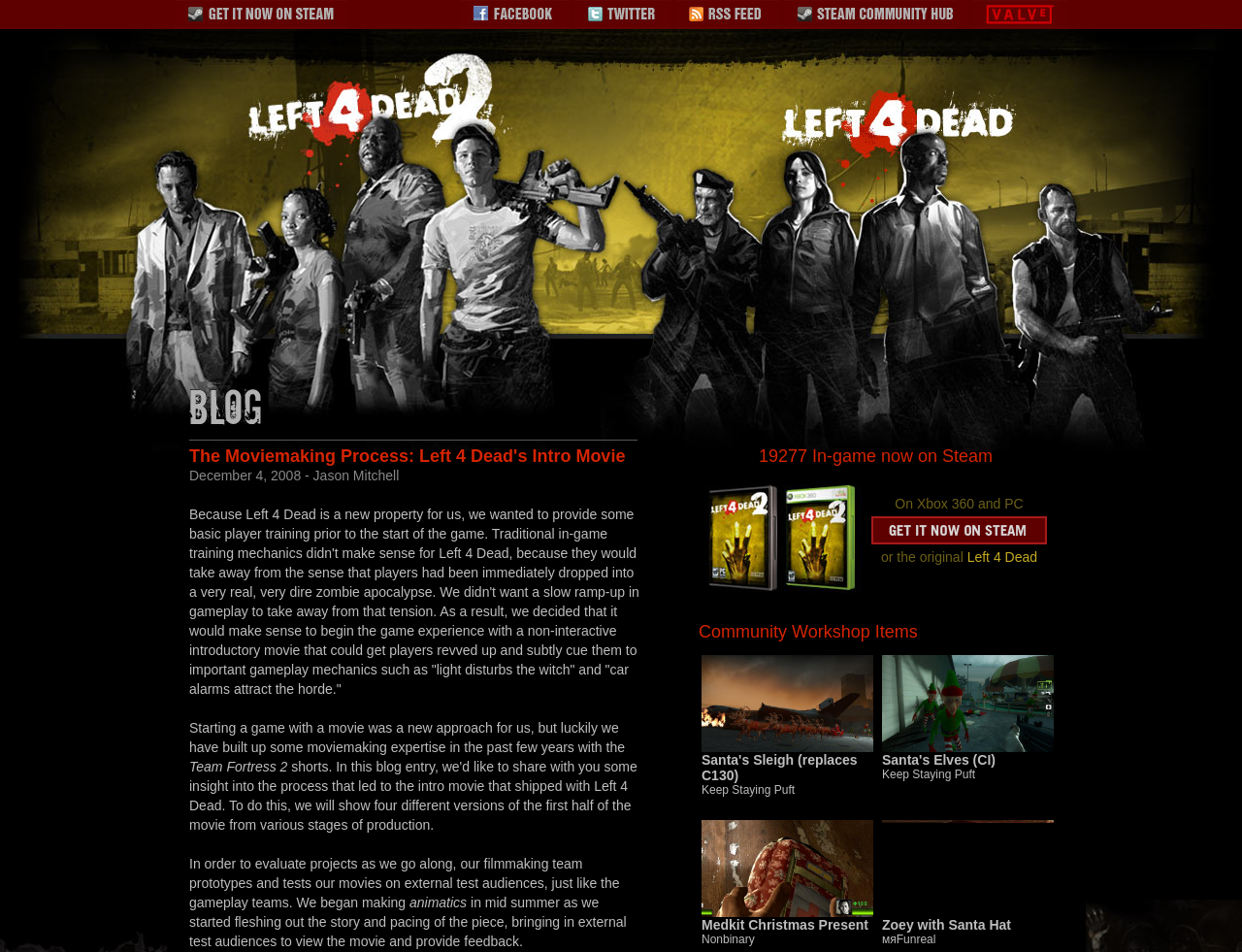What is the name of the Facebook page?
Answer with a single word or short phrase according to what you see in the image.

L4D Facebook page